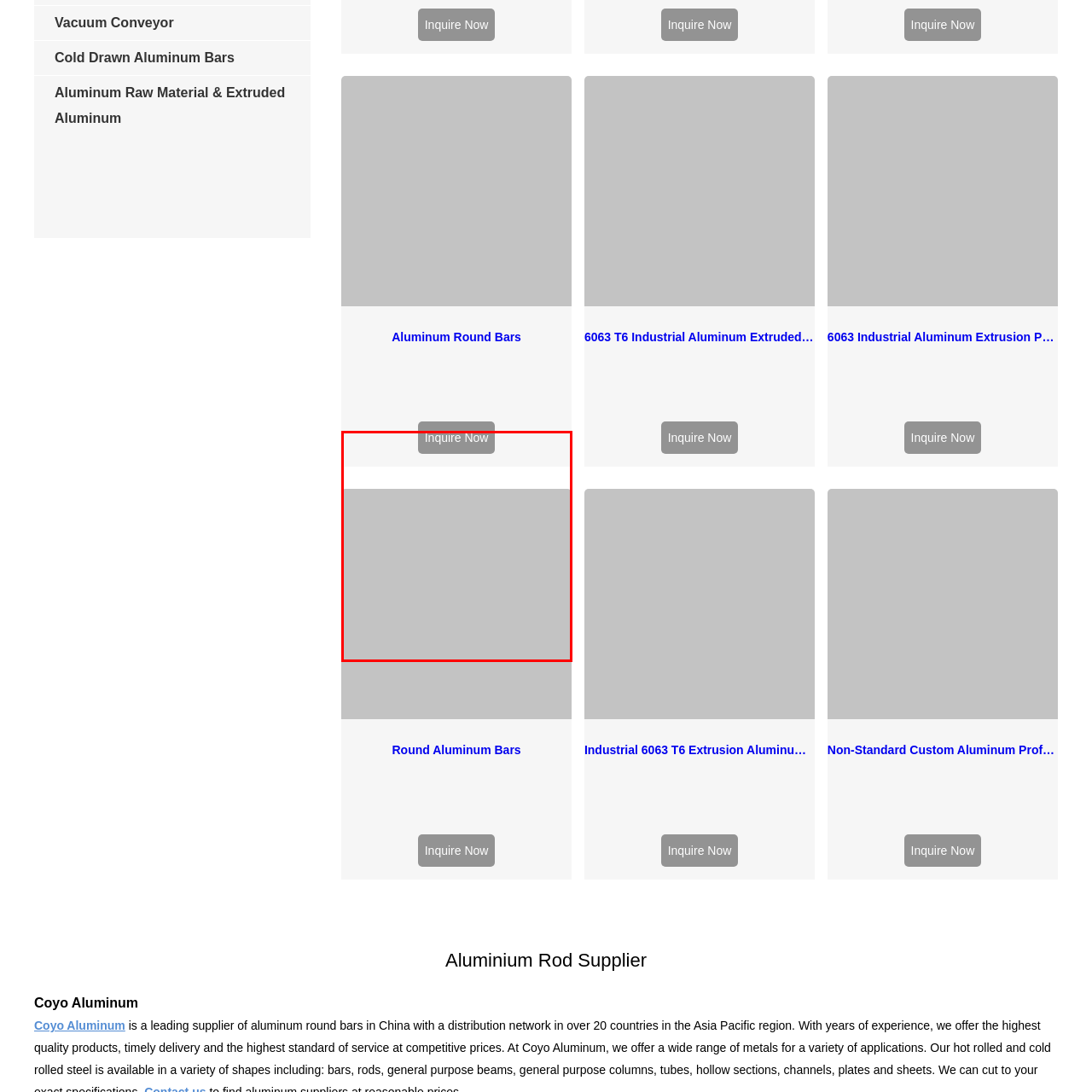Look at the image within the red outlined box, How many countries does Coyo Aluminum serve in the Asia Pacific region? Provide a one-word or brief phrase answer.

Over 20